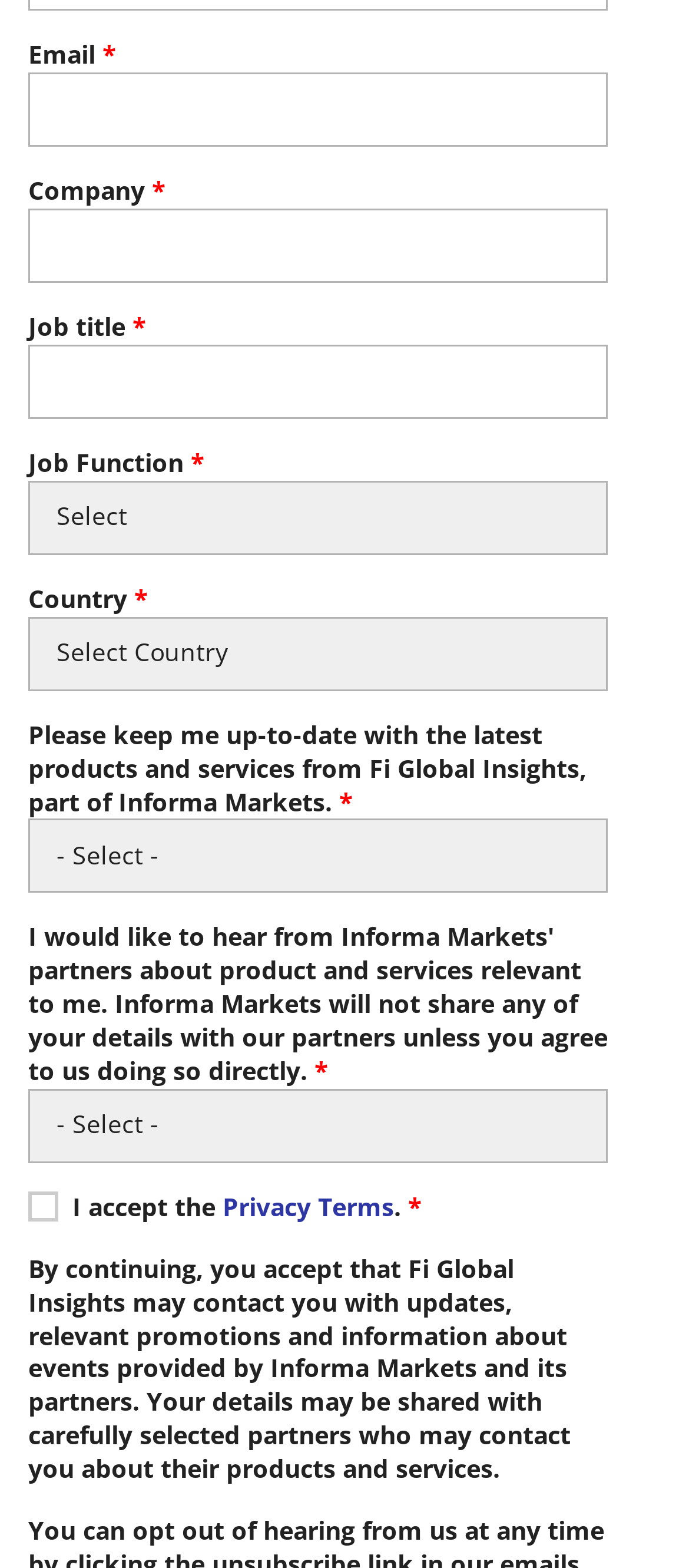Provide the bounding box coordinates for the UI element that is described by this text: "parent_node: Email * name="submitted[mk_email]"". The coordinates should be in the form of four float numbers between 0 and 1: [left, top, right, bottom].

[0.041, 0.046, 0.882, 0.094]